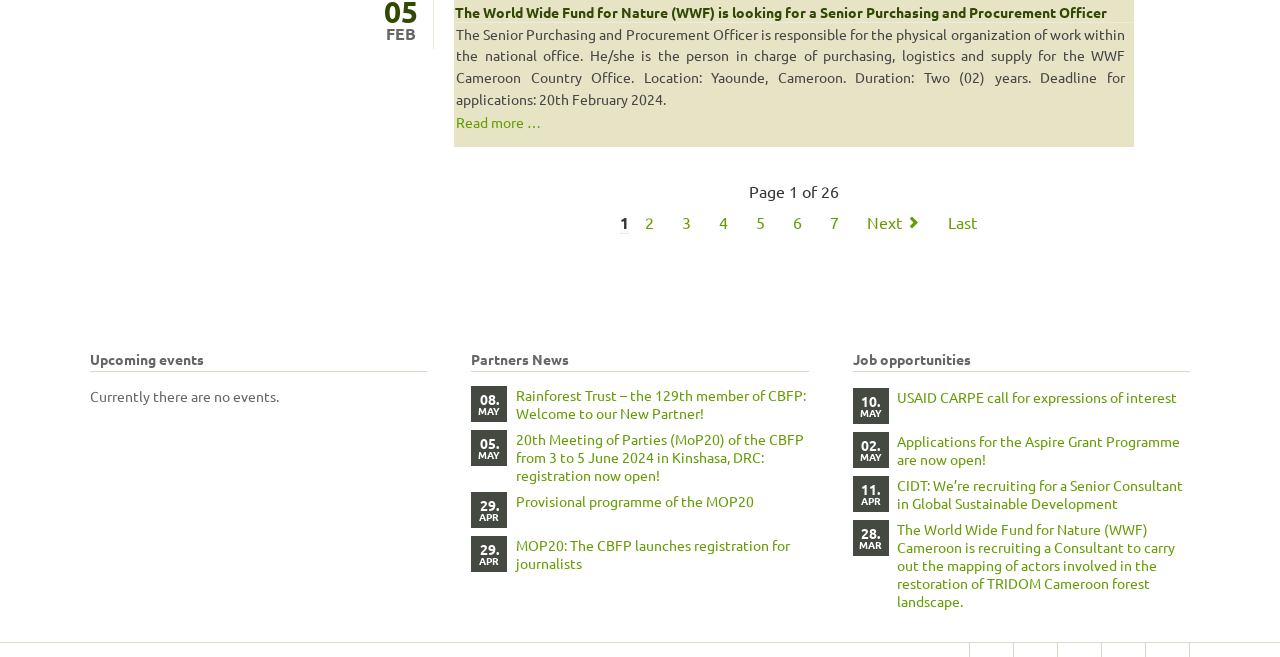Find the bounding box coordinates of the element I should click to carry out the following instruction: "Go to page 2".

[0.494, 0.317, 0.52, 0.36]